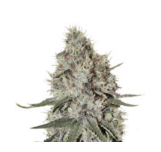Offer an in-depth caption for the image.

The image showcases the striking appearance of the "Narcos La Catedral Feminized" cannabis strain. This particular strain is known for its dense and resinous buds, characterized by a plentiful coating of trichomes that give the plant a frosty appearance. The vibrant green leaves are adorned with hints of purple and orange, indicating a premium quality product that is both visually appealing and potent. Ideal for experienced growers, this strain promises a substantial yield, making it a sought-after choice for both personal use and retail offerings.